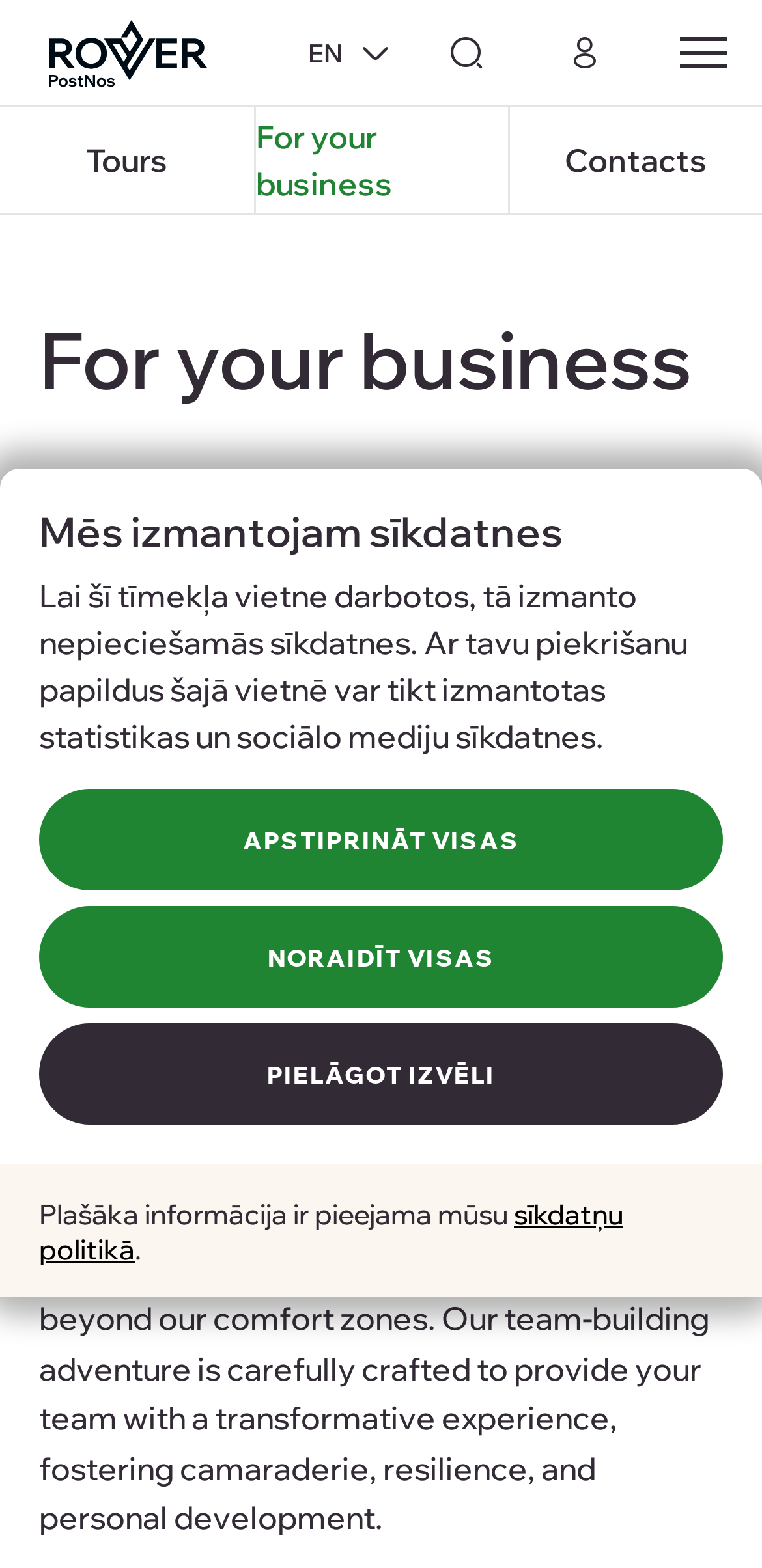Extract the bounding box coordinates of the UI element described by: "en". The coordinates should include four float numbers ranging from 0 to 1, e.g., [left, top, right, bottom].

[0.379, 0.0, 0.535, 0.067]